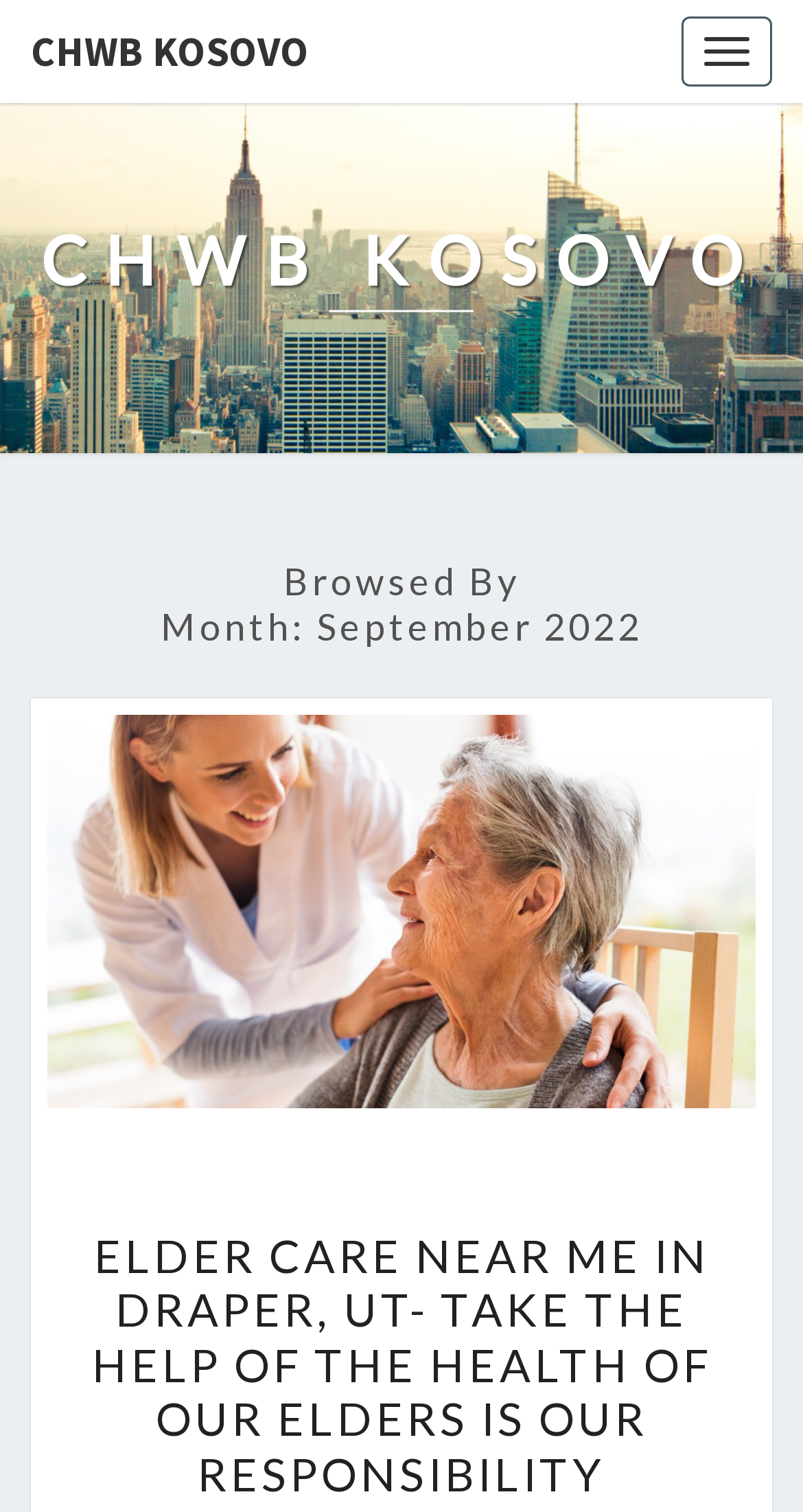Give a detailed account of the webpage.

The webpage appears to be a blog or news article page, with a focus on the topic of elder care. At the top left corner, there is a link with the text "CHWB KOSOVO", which is likely the website's logo or title. Below this, there is a button labeled "Toggle navigation" at the top right corner.

The main content of the page is divided into sections, with a heading "Browsed By Month: September 2022" at the top. Below this, there is a list of articles or news stories, with the first one being "Elder care near me in Draper, UT- Take The Help Of the health of our elders is our responsibility". This article has an associated image and a heading with the same title. The article's text is not explicitly mentioned, but it appears to be a summary or introduction to the topic.

The article's heading is positioned below the main heading, and the image is placed to the left of the article's text. There is also a link with the same title as the heading, which is likely a link to the full article. Overall, the webpage appears to be a collection of news articles or blog posts related to elder care, with a focus on the month of September 2022.